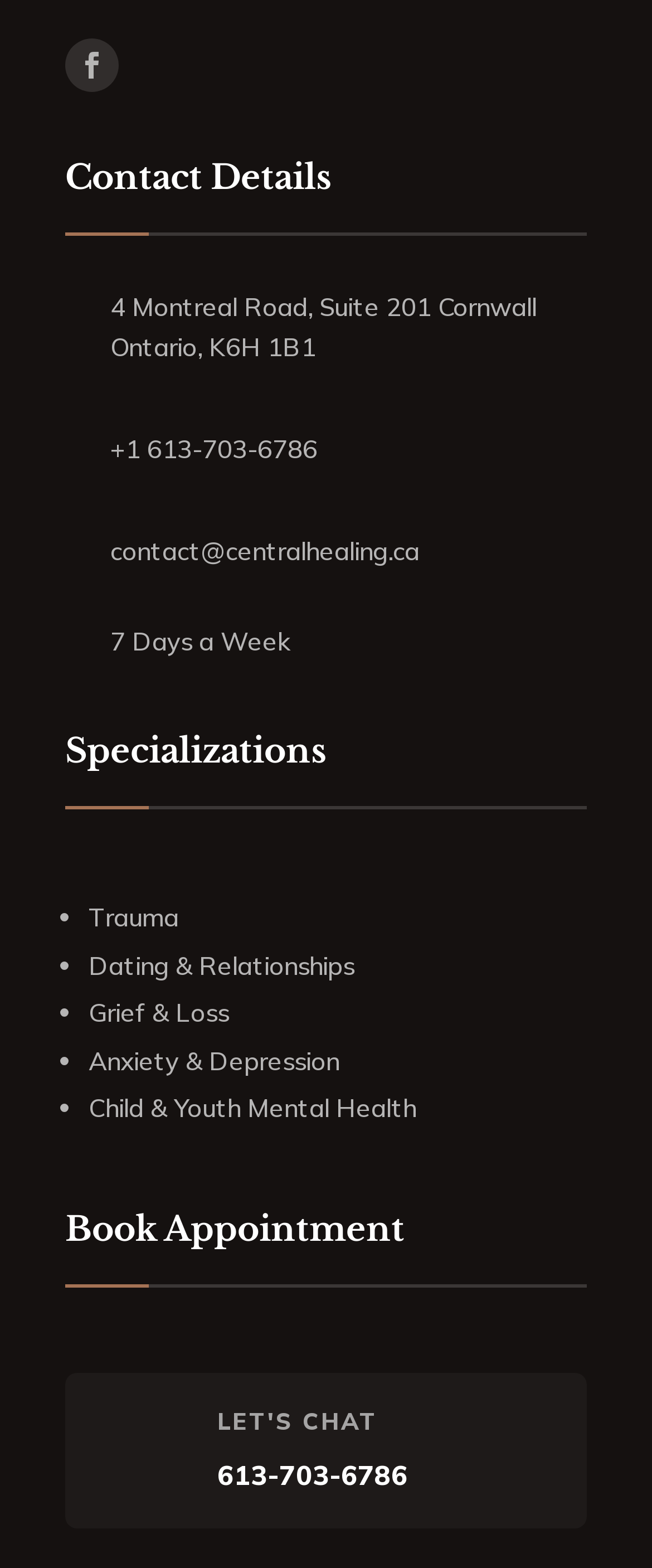Return the bounding box coordinates of the UI element that corresponds to this description: "". The coordinates must be given as four float numbers in the range of 0 and 1, [left, top, right, bottom].

[0.1, 0.343, 0.182, 0.362]